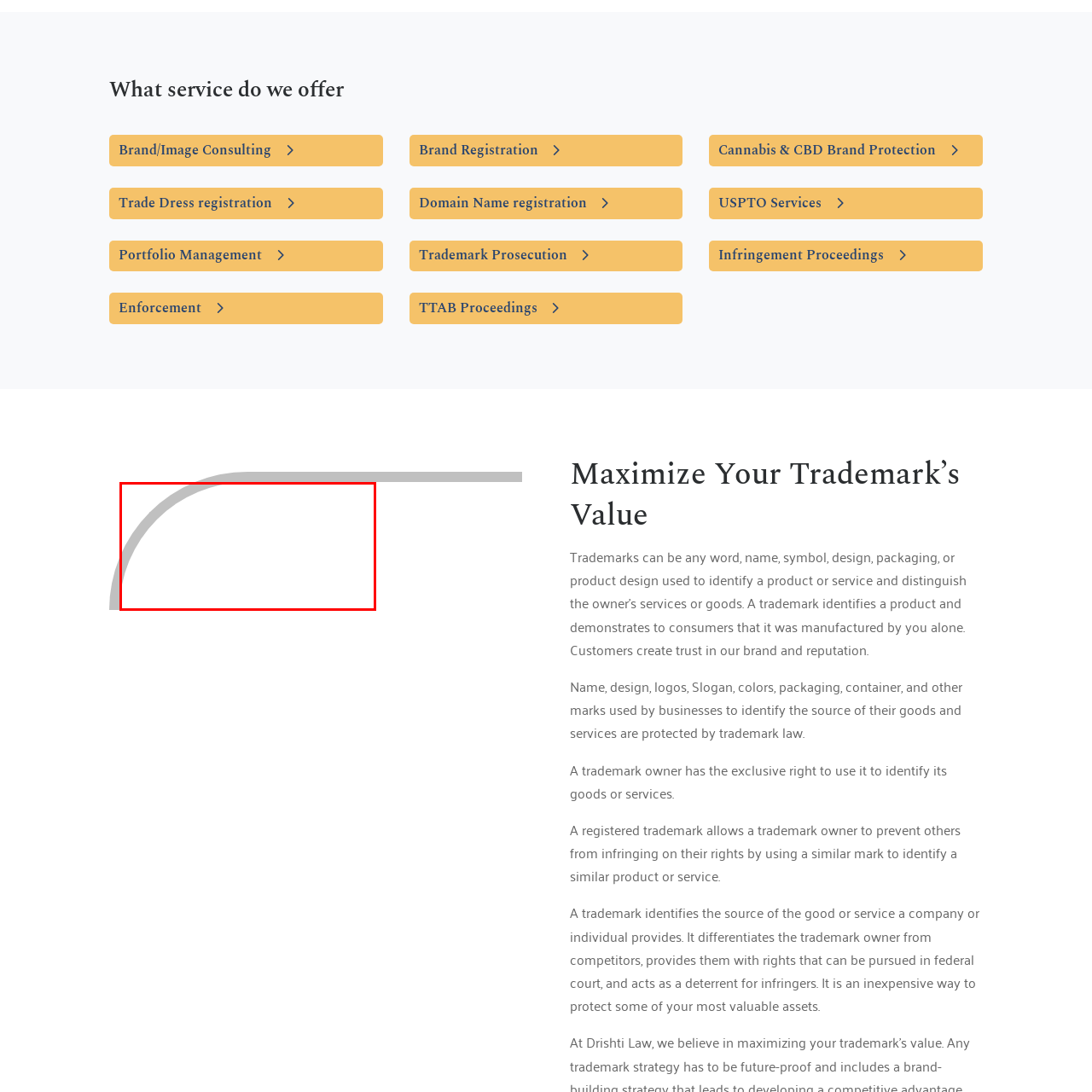What is a benefit of registering a trademark?
Focus on the section of the image outlined in red and give a thorough answer to the question.

The caption explains that registering a trademark offers legal protections, including the exclusive rights to its use, which serves as a deterrent against infringement and provides a competitive advantage to the business.